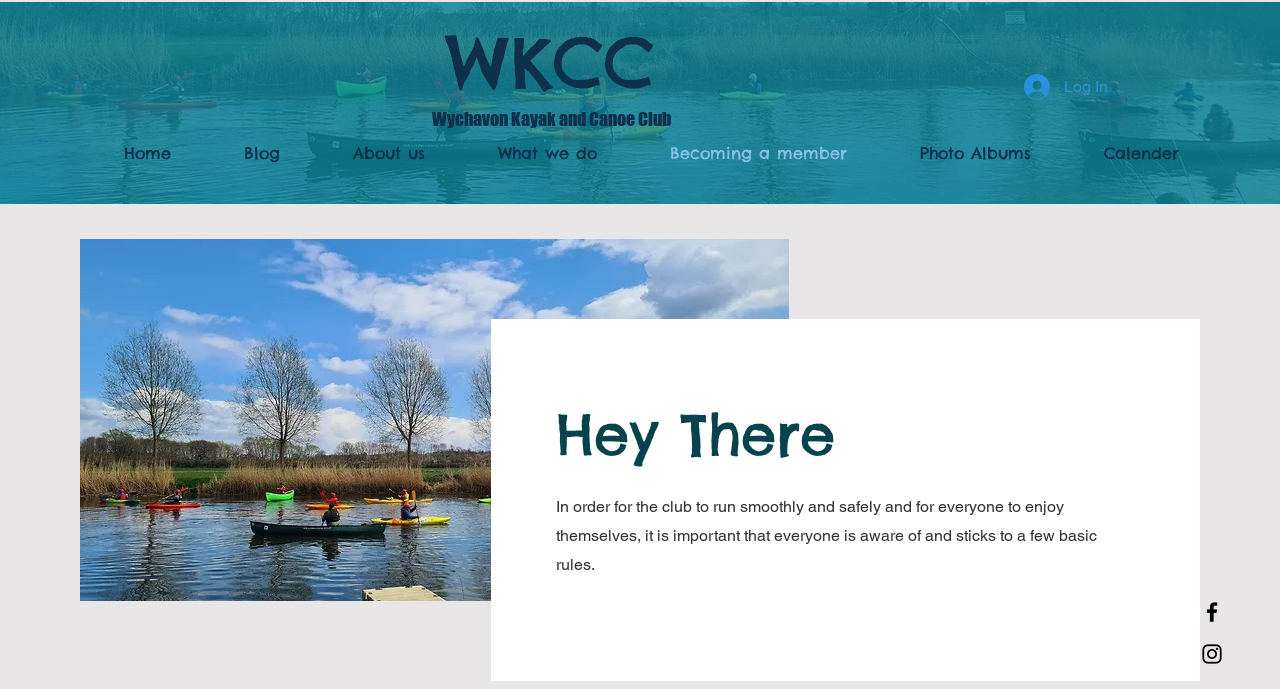Create a detailed description of the webpage's content and layout.

The webpage is about the Wychavon Kayak and Canoe Club, with the title "Club rules" displayed at the top. Below the title, there is a heading that reads "Wychavon Kayak and Canoe Club". 

On the top-right corner, there is a navigation menu labeled "Site" that contains several links, including "Home", "Blog", "About us", "What we do", "Becoming a member", "Photo Albums", and "Calender". 

To the right of the navigation menu, there is a "Log In" button accompanied by a small image. 

At the bottom-right corner, there is a social bar with links to Facebook and Instagram, each accompanied by its respective icon.

The main content of the webpage is divided into two sections. On the left, there is a large image that takes up most of the space. On the right, there is a heading that reads "Hey There", followed by a paragraph of text that explains the importance of following basic rules for the club to run smoothly and safely.